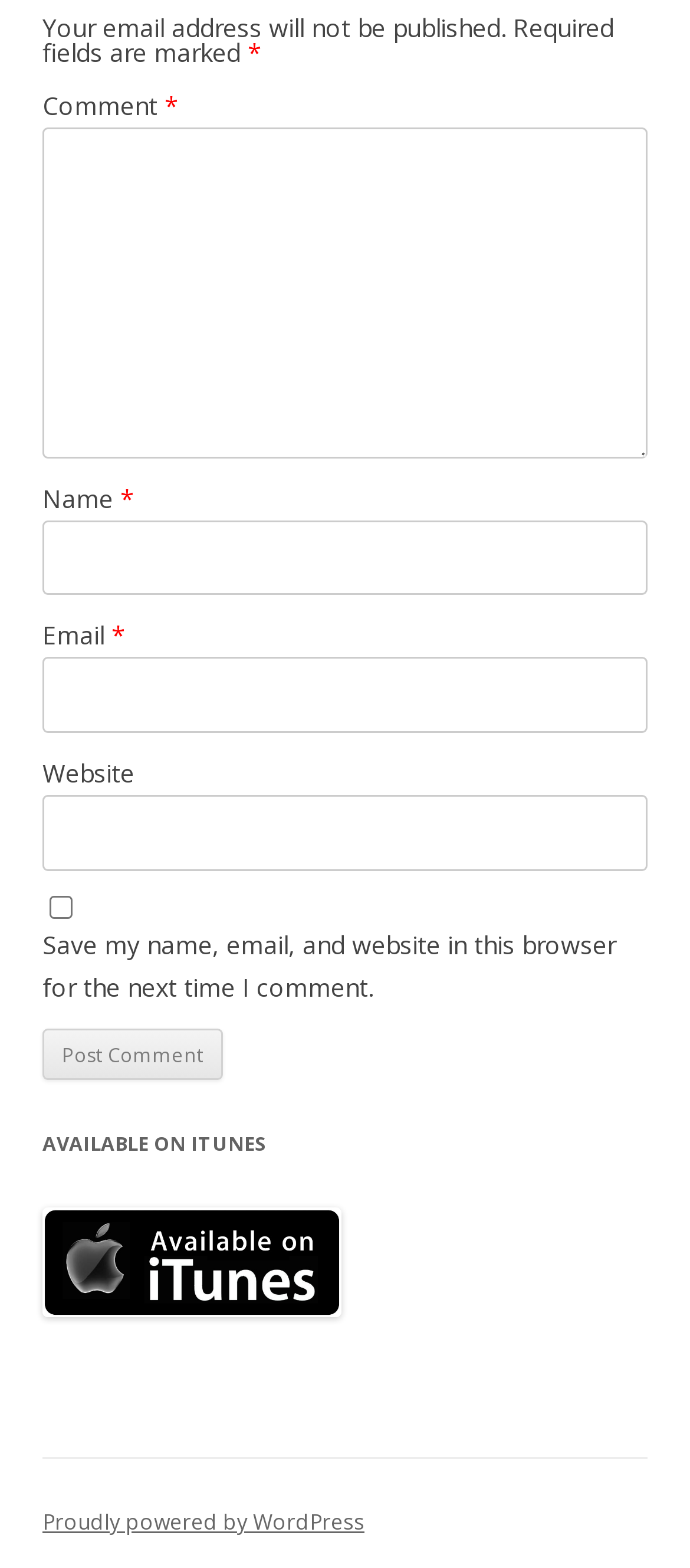Given the description: "parent_node: Email * aria-describedby="email-notes" name="email"", determine the bounding box coordinates of the UI element. The coordinates should be formatted as four float numbers between 0 and 1, [left, top, right, bottom].

[0.062, 0.419, 0.938, 0.467]